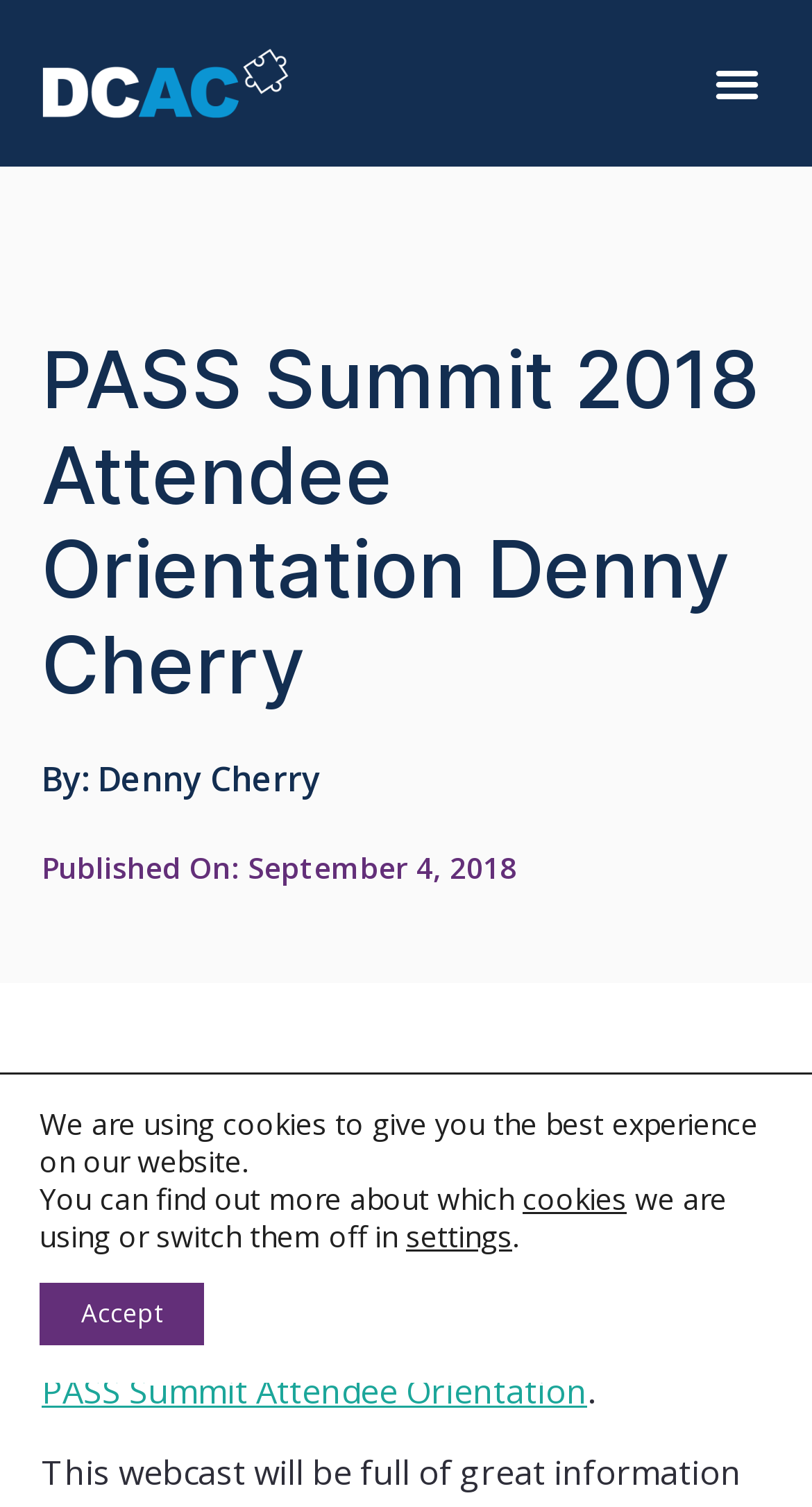Determine the bounding box coordinates for the HTML element described here: "Published On: September 4, 2018".

[0.051, 0.562, 0.636, 0.591]